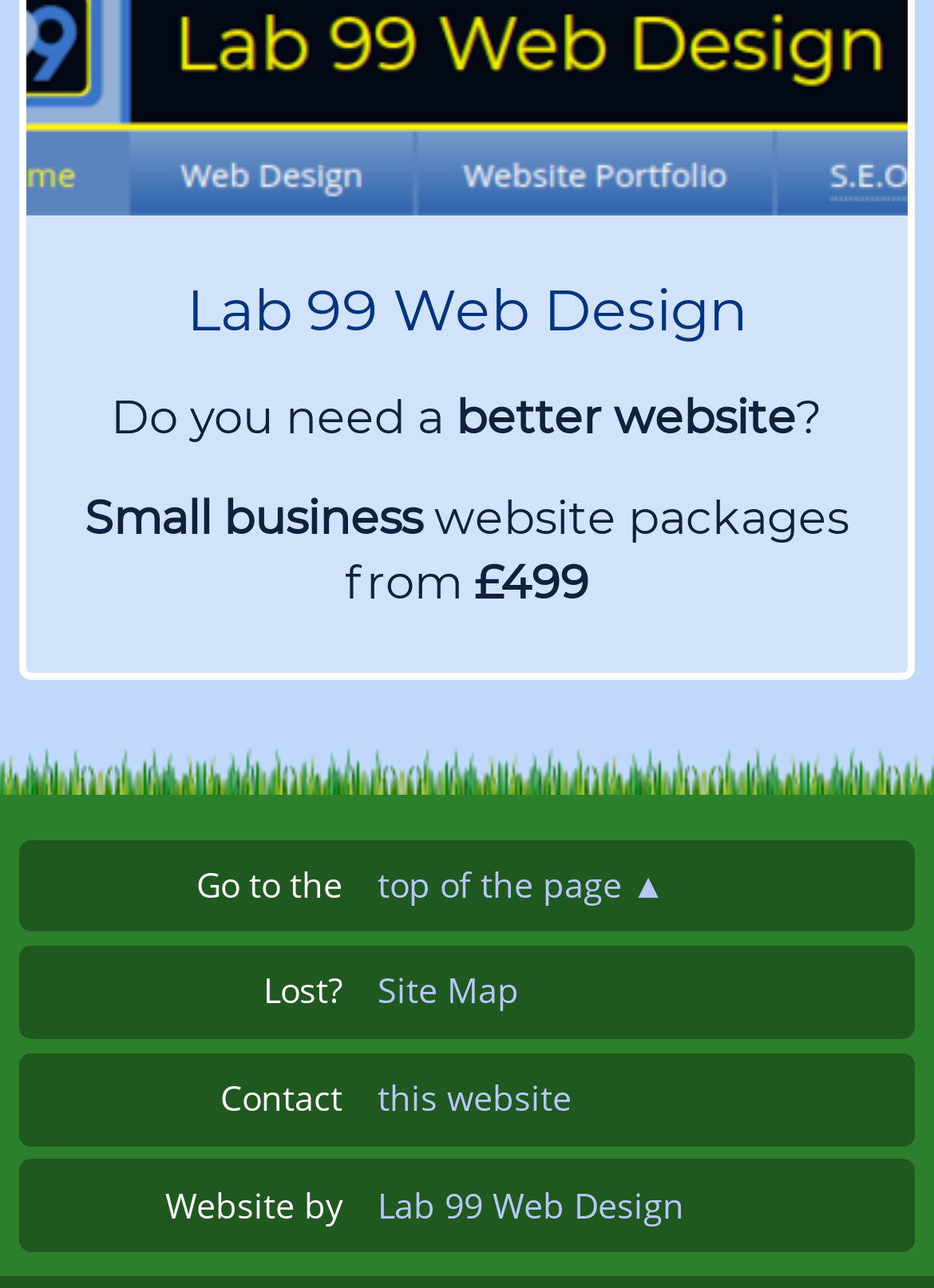Provide a brief response in the form of a single word or phrase:
How to go to the top of the page?

Click 'top of the page ▲'